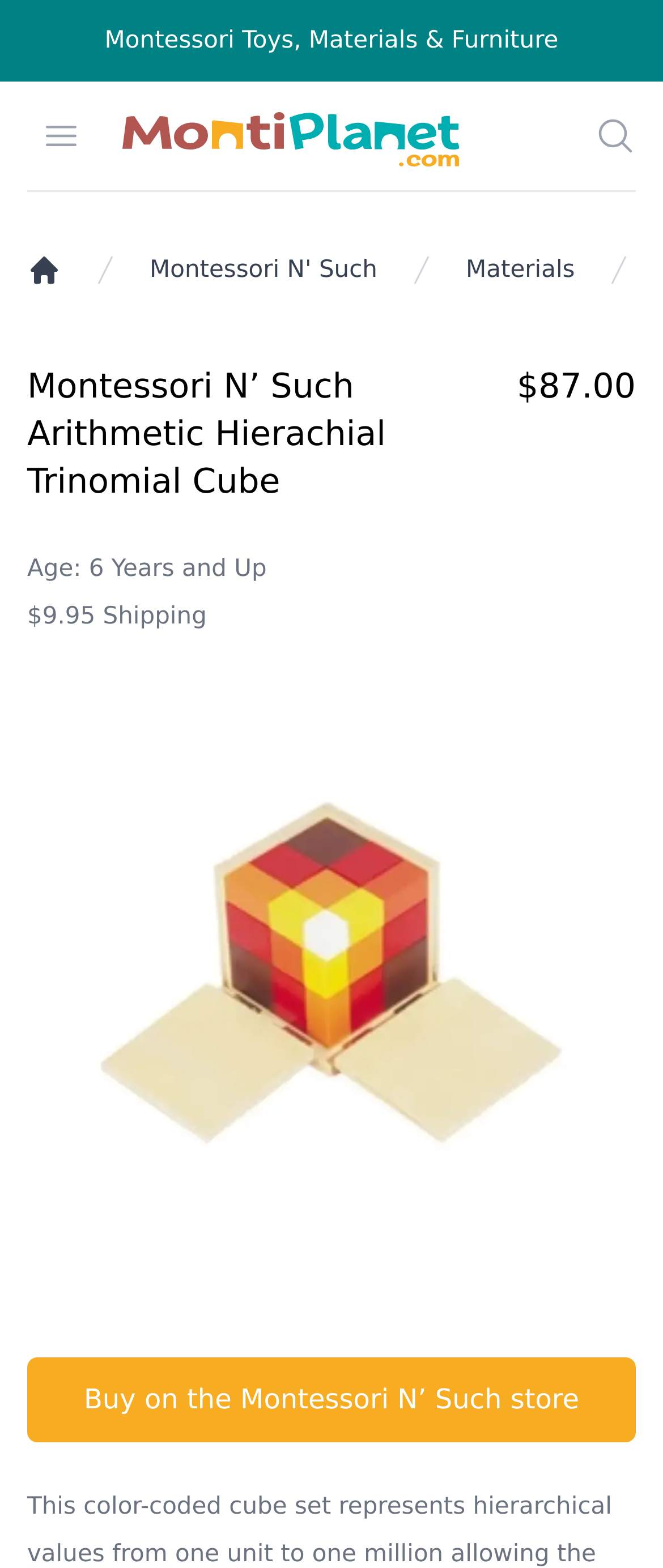What is the shipping cost for the Montessori N' Such Arithmetic Hierachial Trinomial Cube?
Could you please answer the question thoroughly and with as much detail as possible?

The shipping cost for the product can be found on the webpage, specifically in the section where the product details are listed. The shipping cost is indicated by the StaticText element with the text '$9.95 Shipping'.